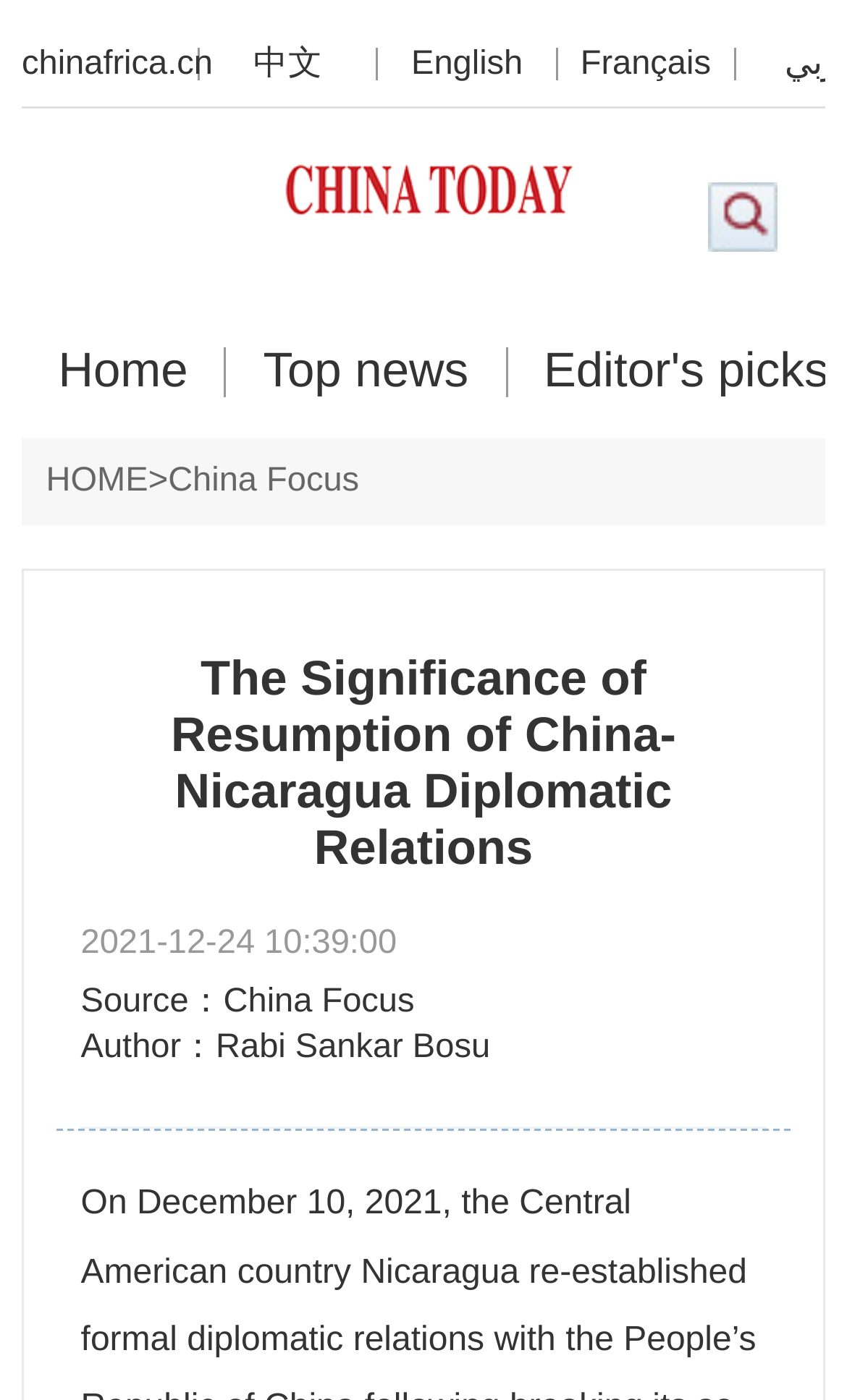Please specify the bounding box coordinates of the element that should be clicked to execute the given instruction: 'read China Focus'. Ensure the coordinates are four float numbers between 0 and 1, expressed as [left, top, right, bottom].

[0.198, 0.314, 0.424, 0.375]